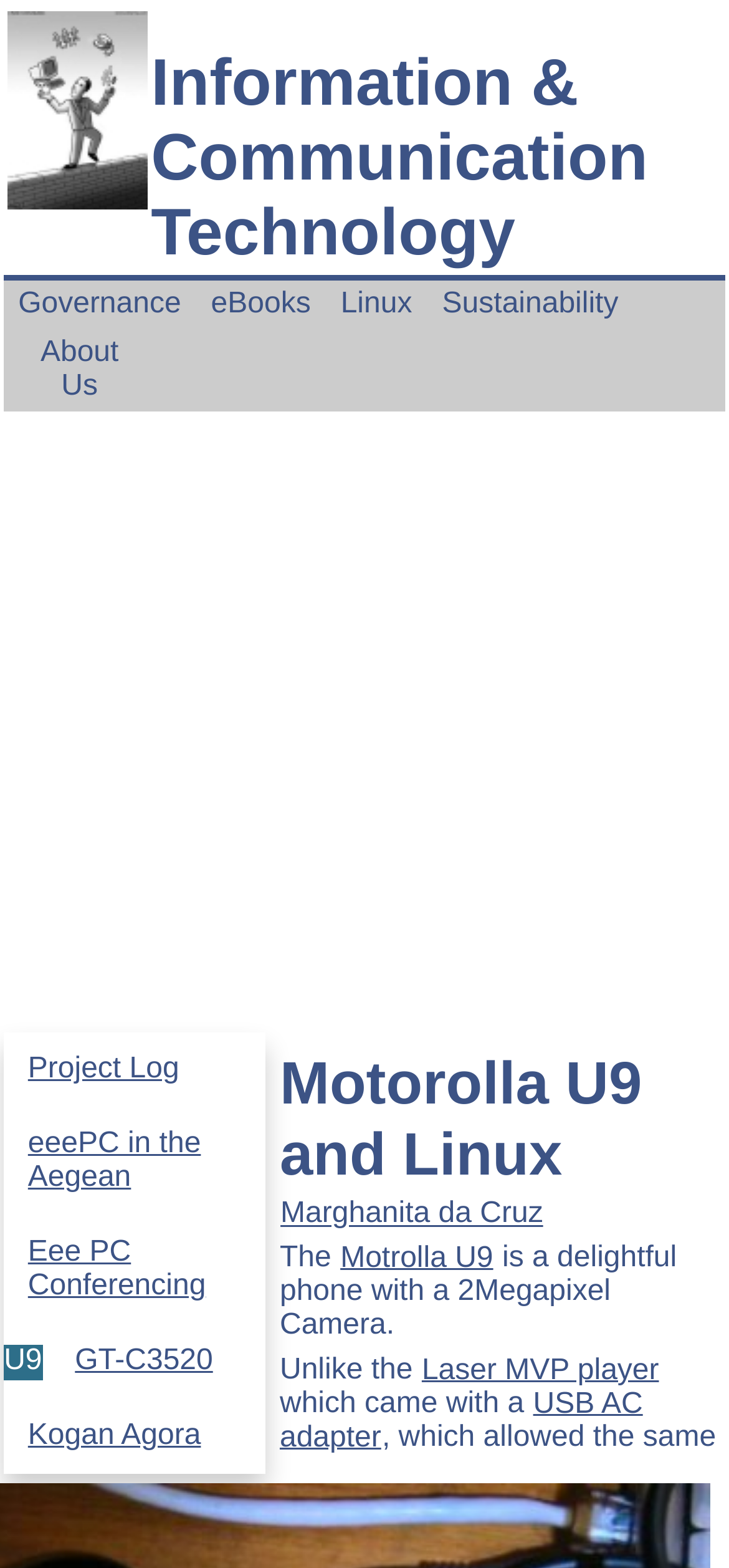Find the bounding box coordinates for the area that must be clicked to perform this action: "Learn more about the Motrolla U9 phone".

[0.466, 0.792, 0.678, 0.813]